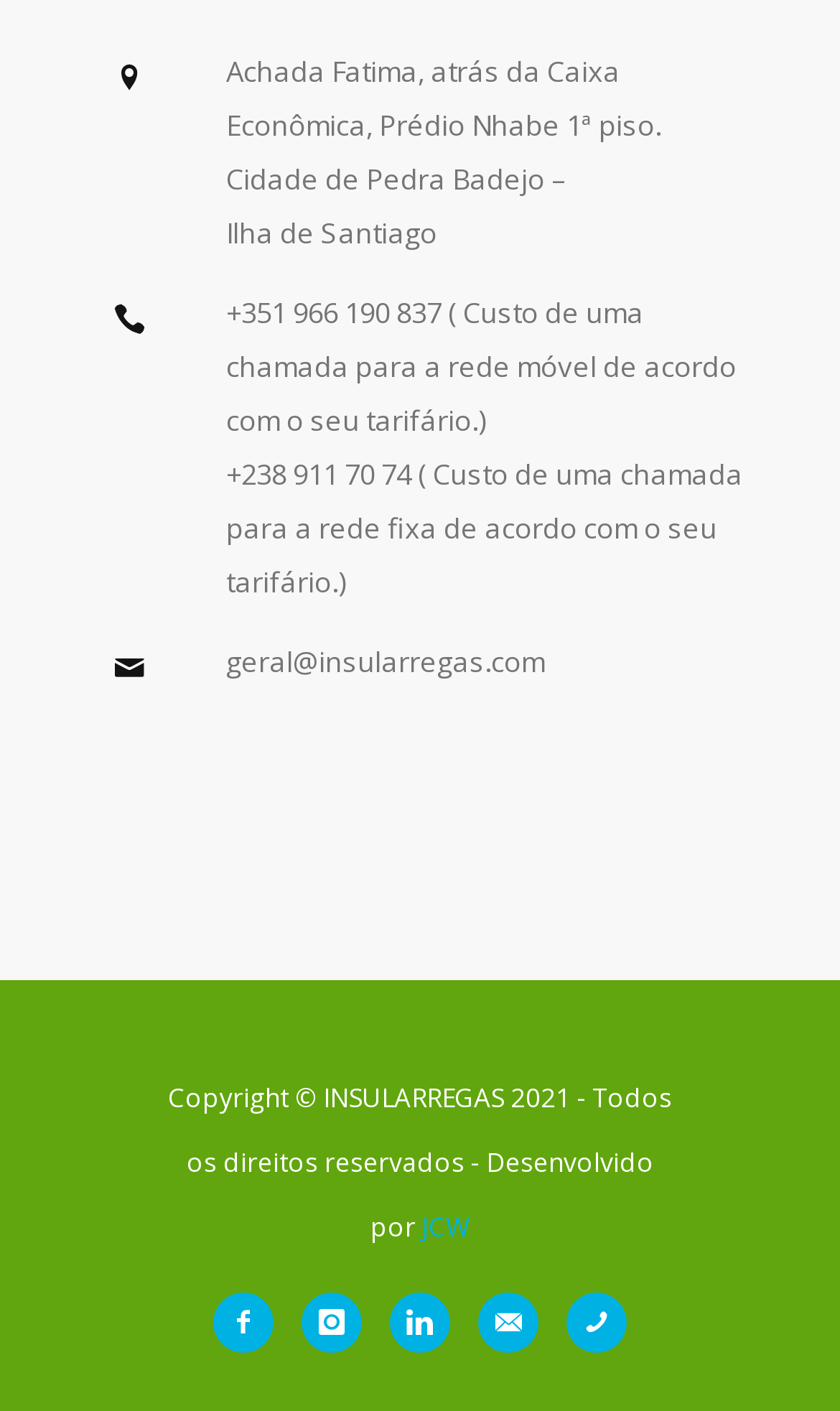Locate the bounding box coordinates of the clickable region to complete the following instruction: "Call the phone number."

[0.269, 0.208, 0.526, 0.235]